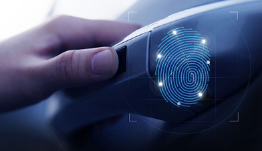What is the theme of the visual representation?
Give a one-word or short phrase answer based on the image.

technology and innovation